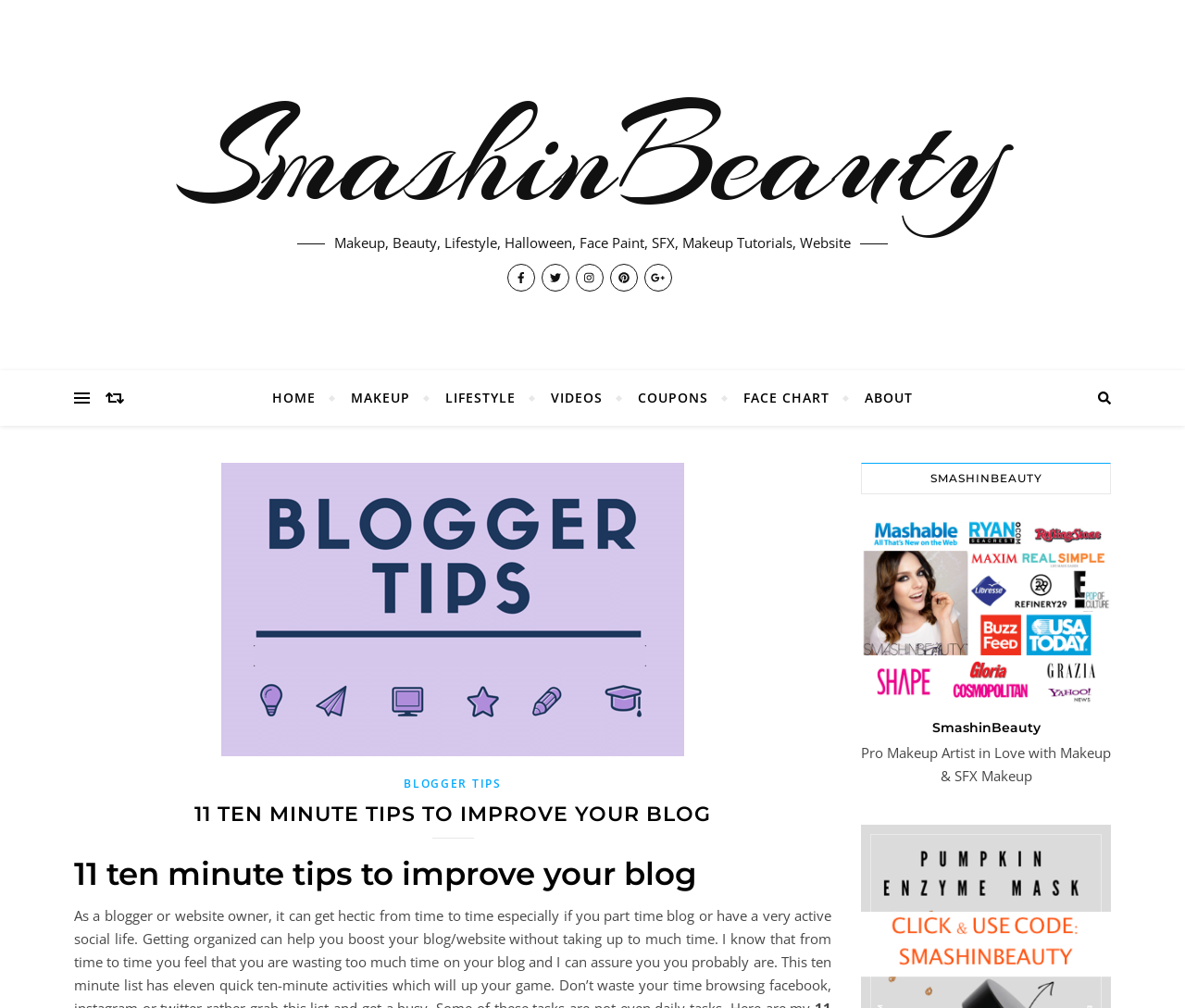Locate the bounding box coordinates of the clickable element to fulfill the following instruction: "go to home page". Provide the coordinates as four float numbers between 0 and 1 in the format [left, top, right, bottom].

[0.23, 0.367, 0.28, 0.422]